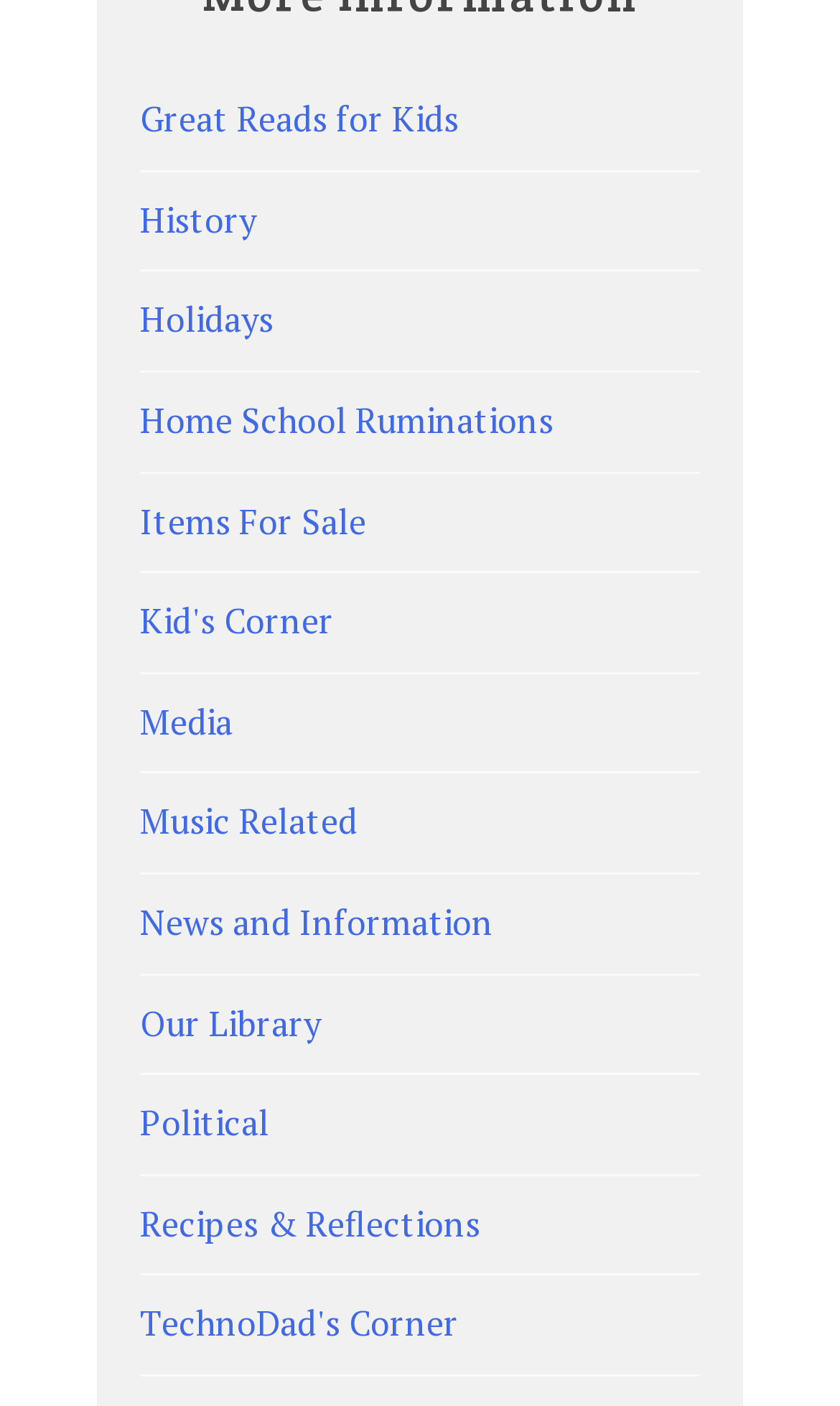Please identify the bounding box coordinates of where to click in order to follow the instruction: "Browse Our Library".

[0.167, 0.71, 0.382, 0.744]